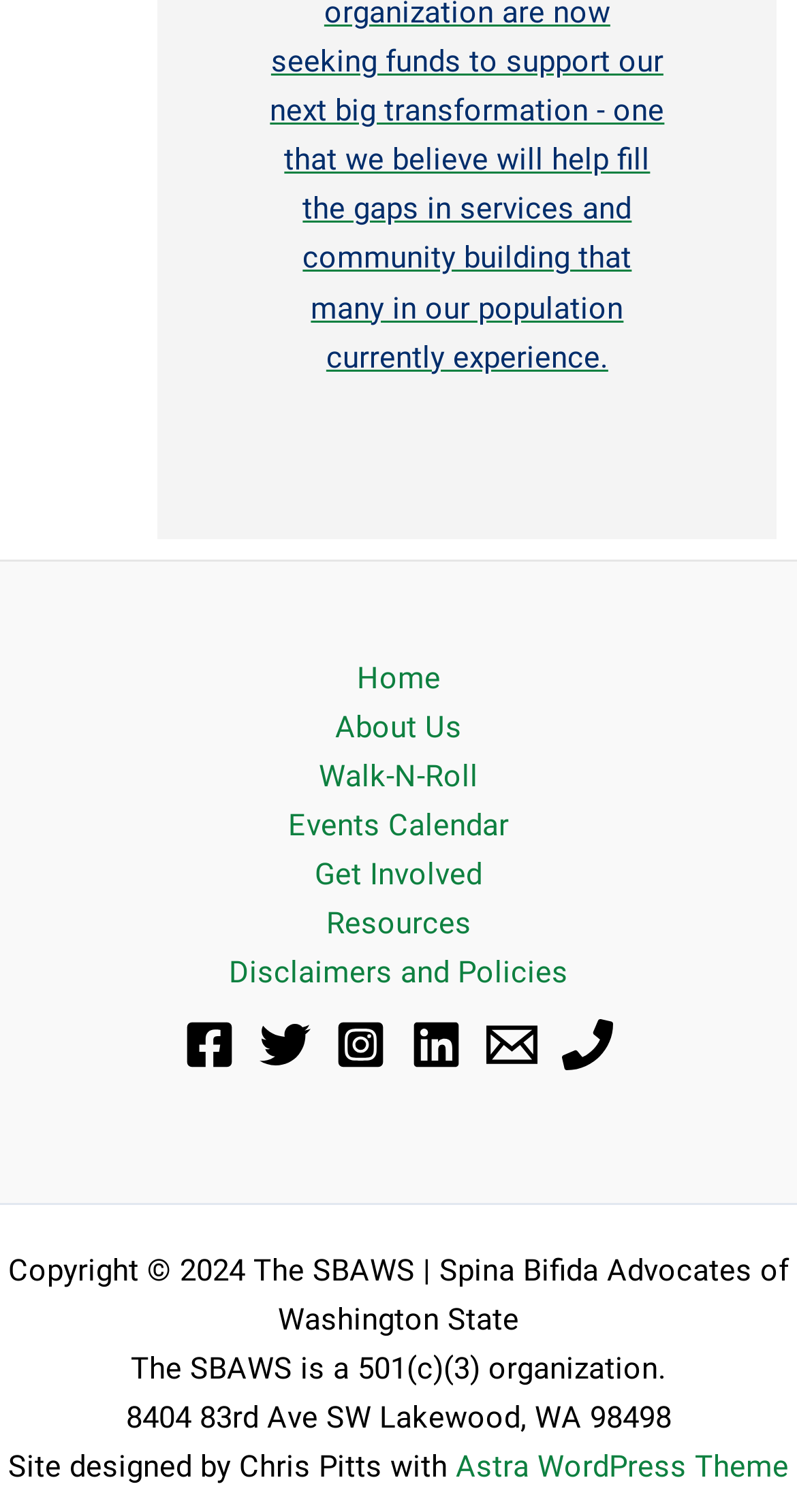Please identify the bounding box coordinates of the area that needs to be clicked to follow this instruction: "Send an Email".

[0.61, 0.674, 0.674, 0.708]